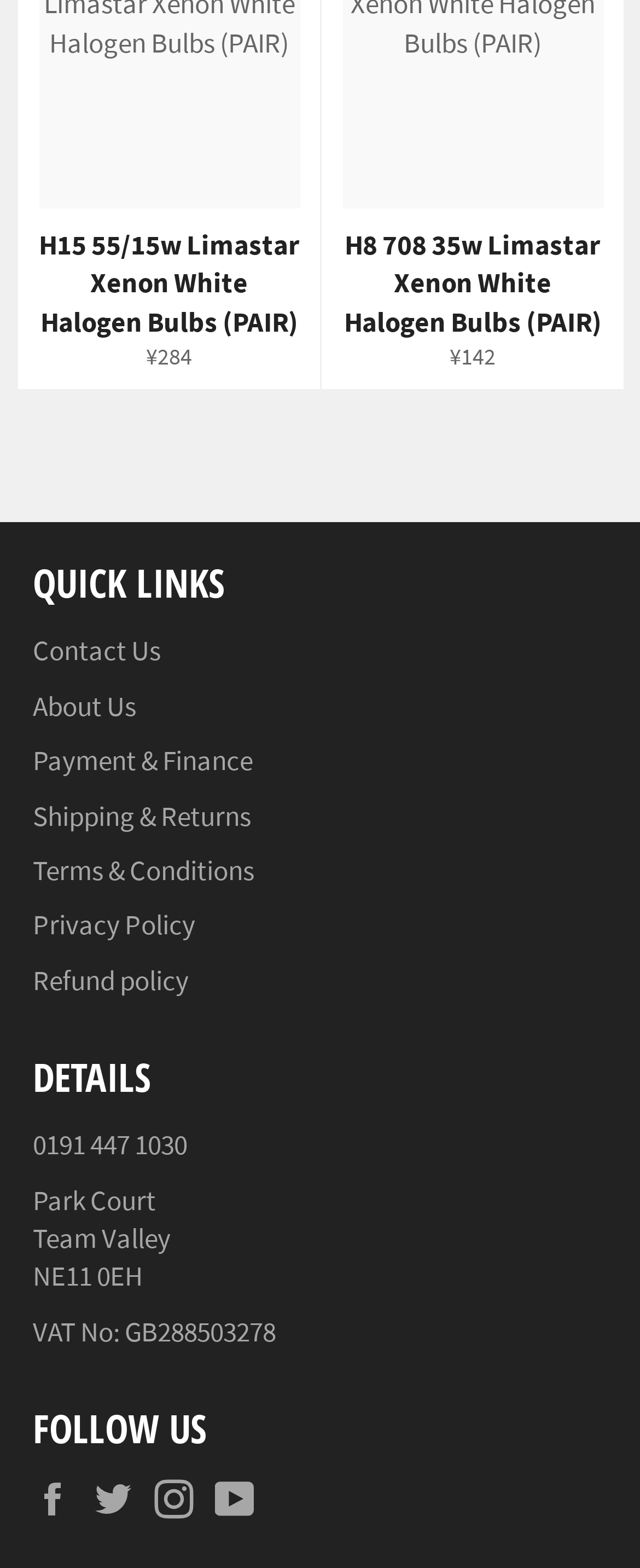Determine the bounding box coordinates of the UI element that matches the following description: "Payment & Finance". The coordinates should be four float numbers between 0 and 1 in the format [left, top, right, bottom].

[0.051, 0.473, 0.395, 0.496]